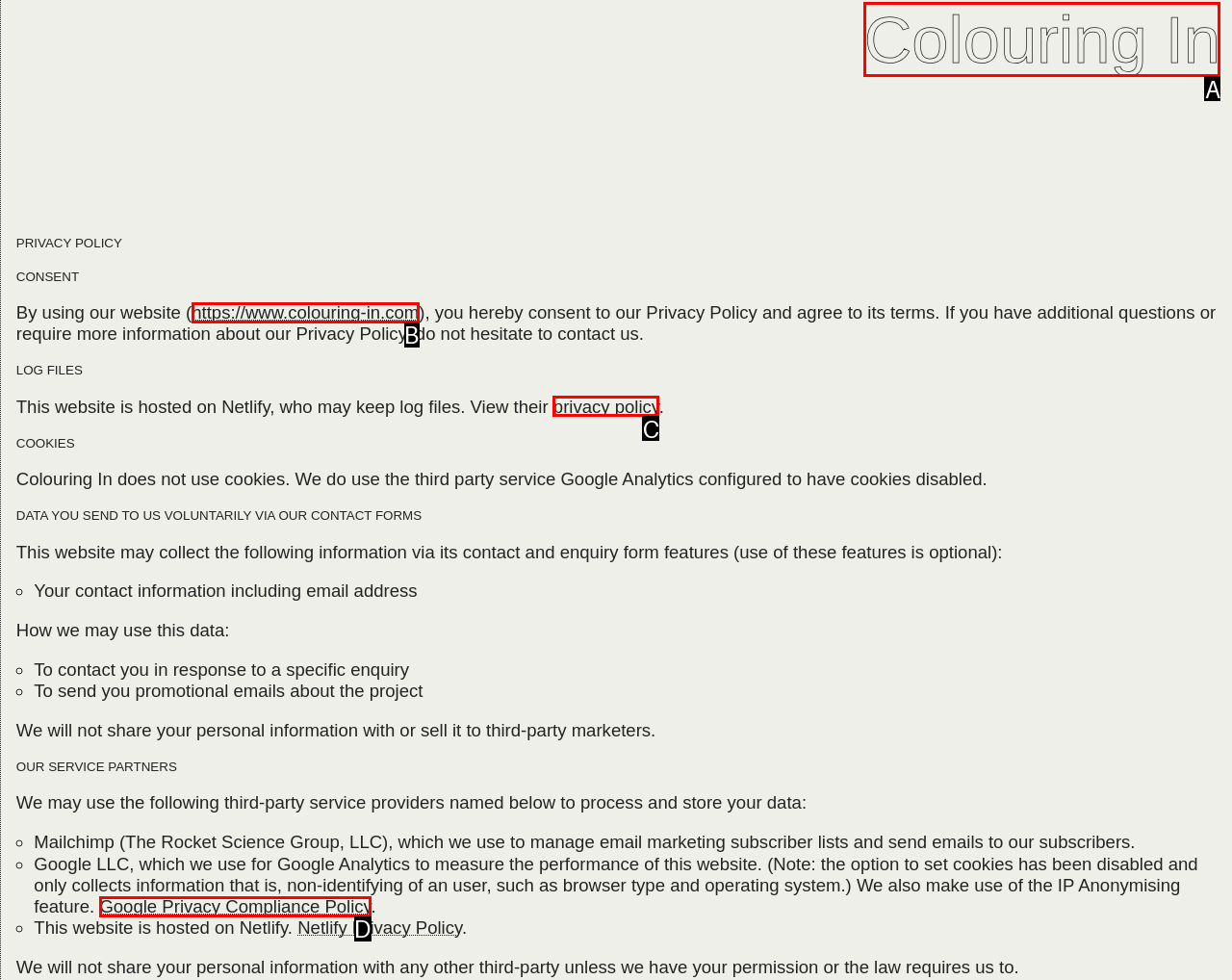With the description: Colouring In, find the option that corresponds most closely and answer with its letter directly.

A